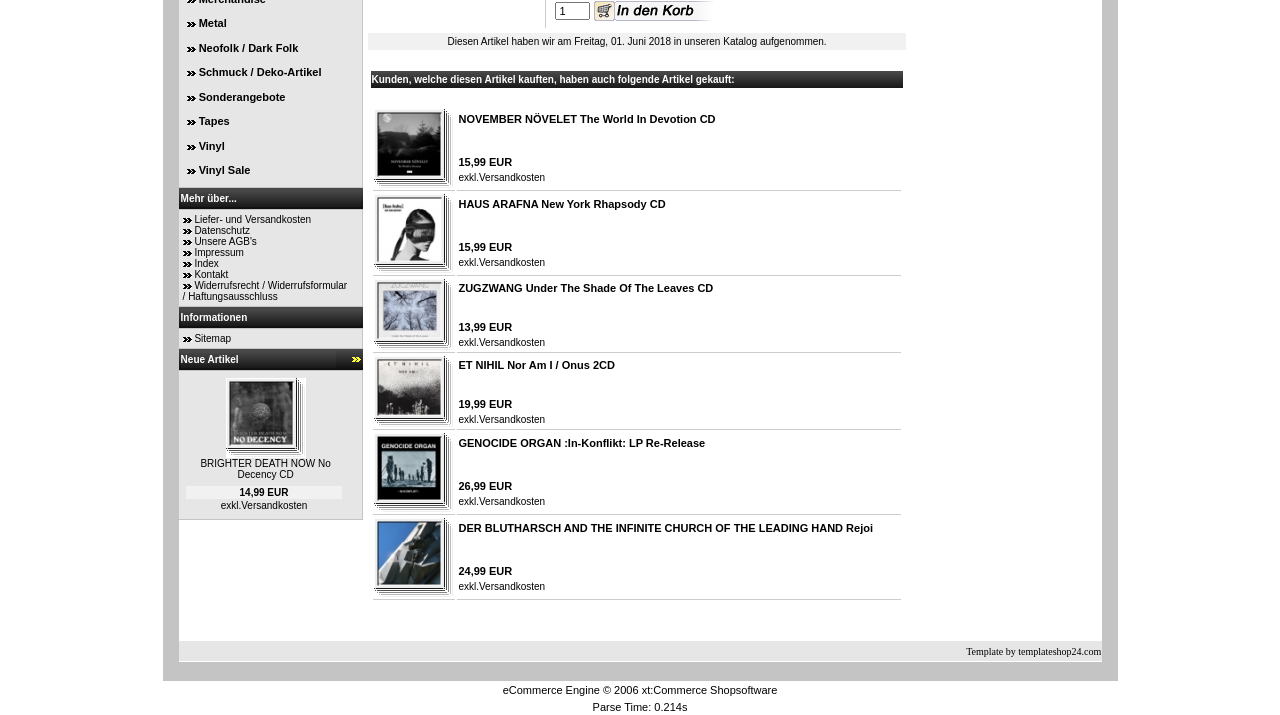Specify the bounding box coordinates (top-left x, top-left y, bottom-right x, bottom-right y) of the UI element in the screenshot that matches this description: xt:Commerce Shopsoftware

[0.501, 0.957, 0.607, 0.974]